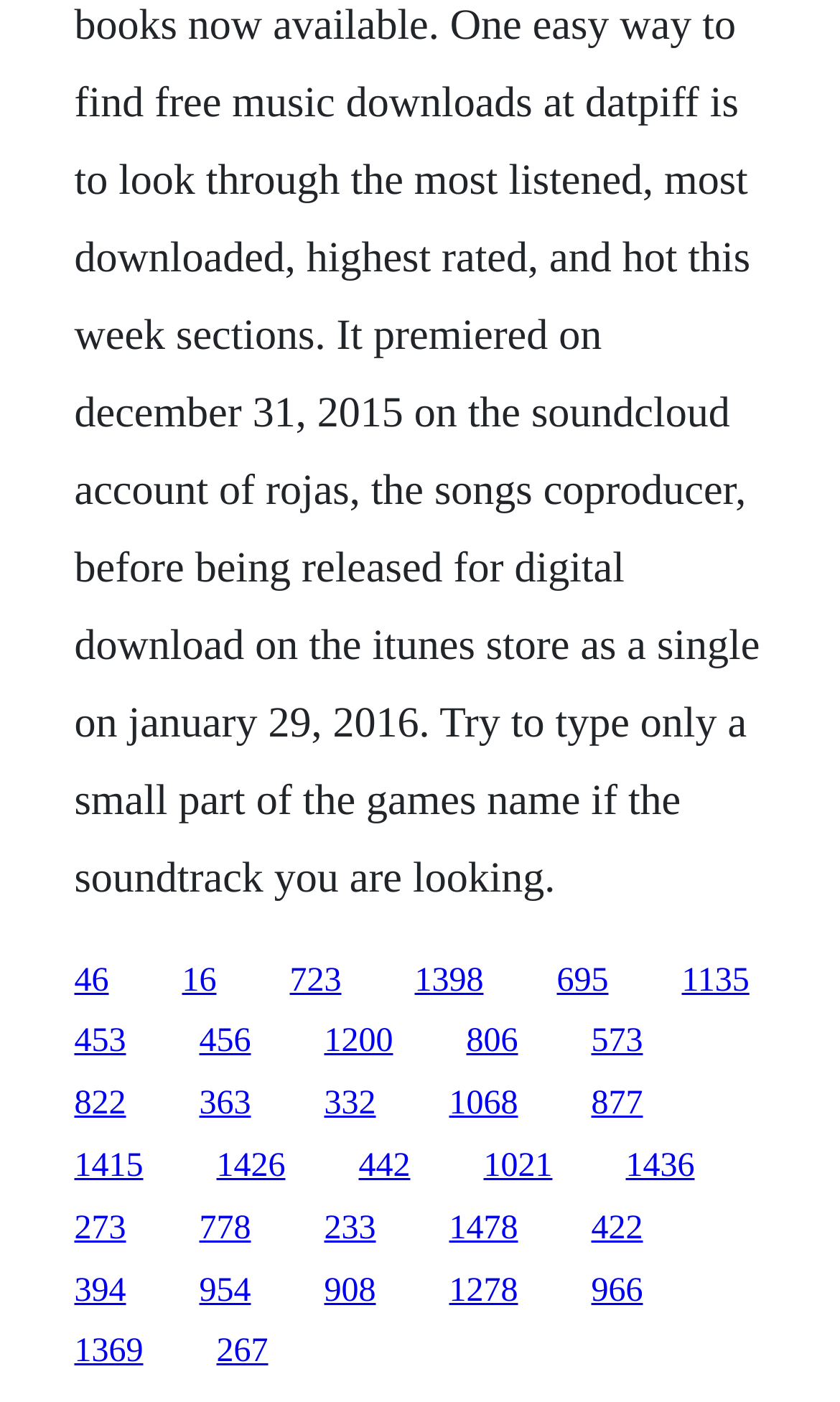Kindly determine the bounding box coordinates for the clickable area to achieve the given instruction: "toggle navigation".

None